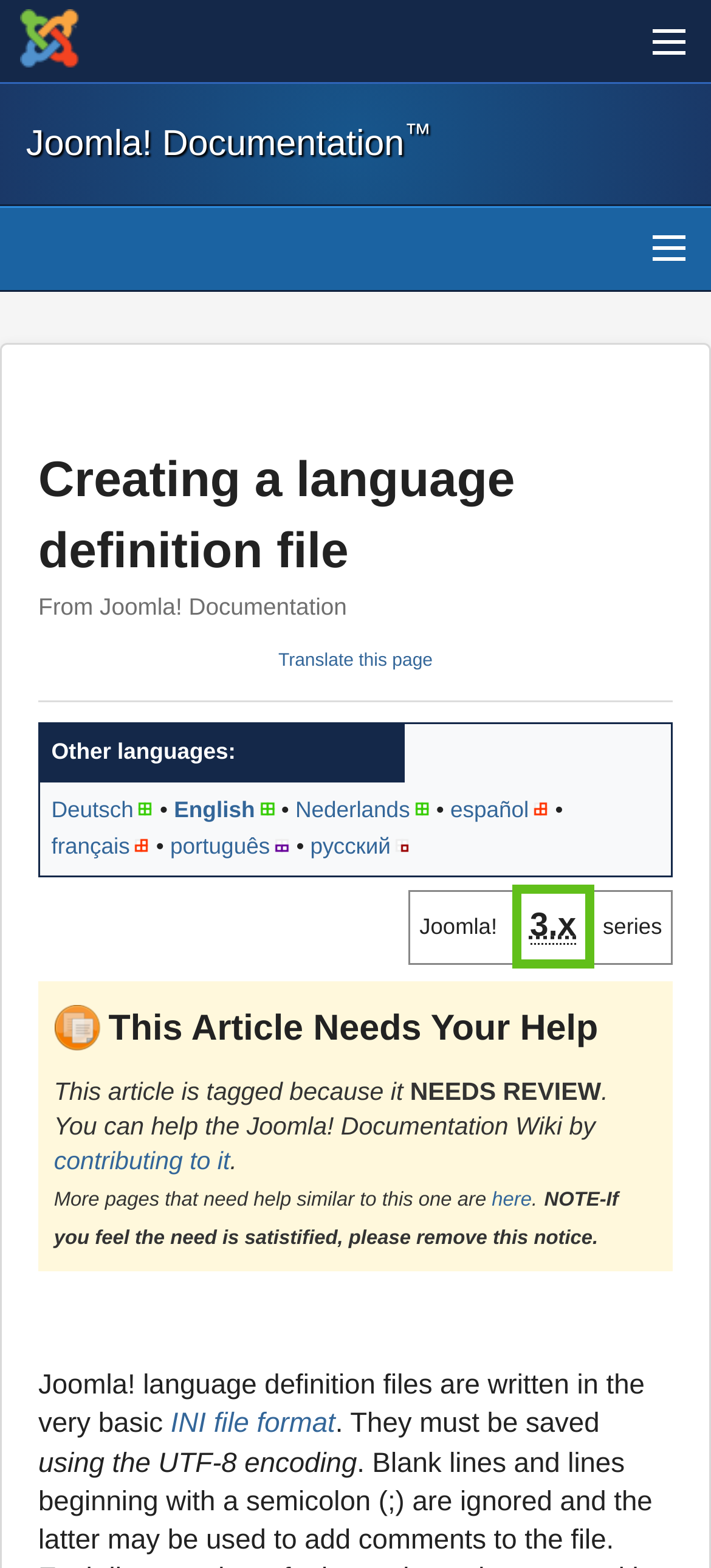Respond to the question below with a single word or phrase:
What is the encoding required for saving language definition files?

UTF-8